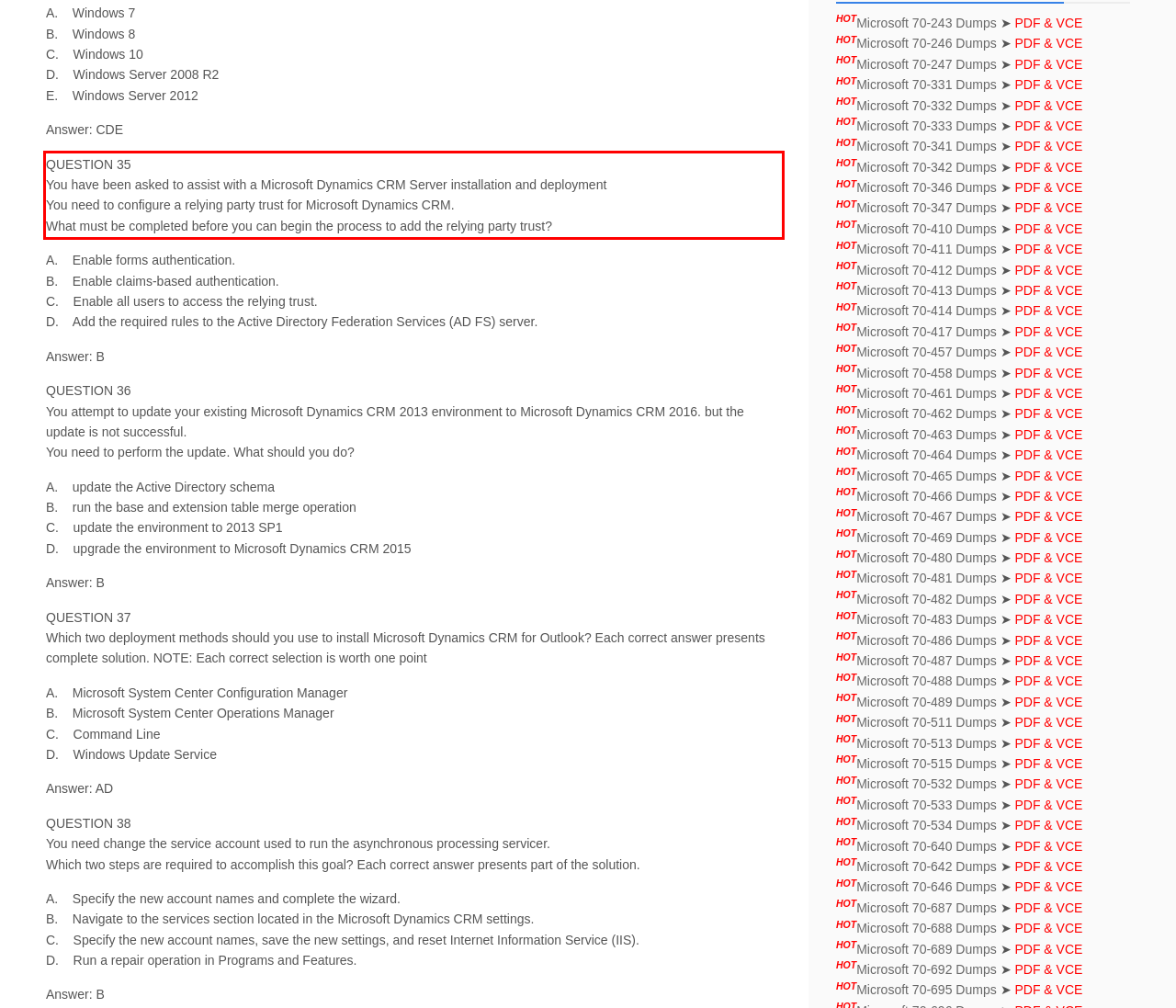You have a screenshot of a webpage with a red bounding box. Identify and extract the text content located inside the red bounding box.

QUESTION 35 You have been asked to assist with a Microsoft Dynamics CRM Server installation and deployment You need to configure a relying party trust for Microsoft Dynamics CRM. What must be completed before you can begin the process to add the relying party trust?